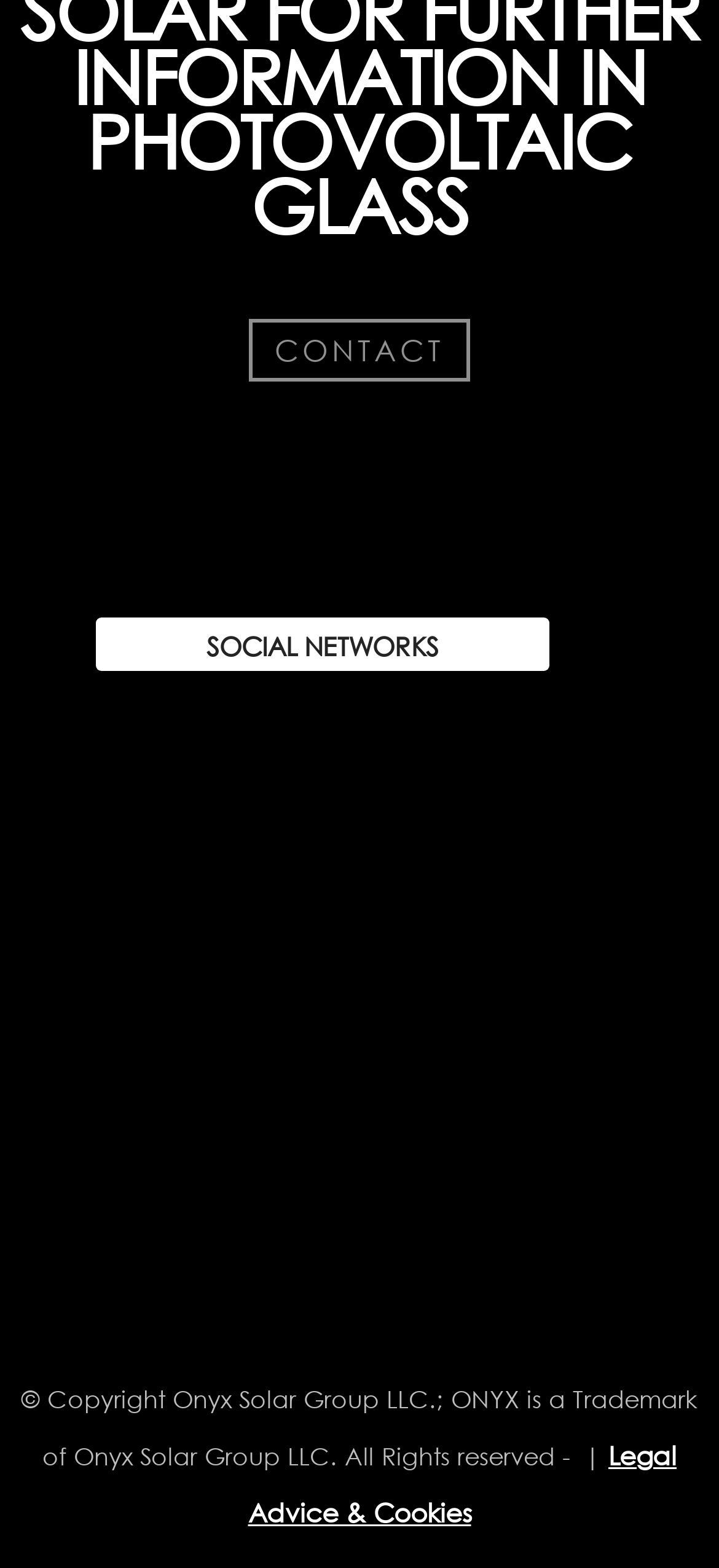Determine the bounding box coordinates (top-left x, top-left y, bottom-right x, bottom-right y) of the UI element described in the following text: alt="icon instagram onyx solar"

[0.395, 0.736, 0.502, 0.758]